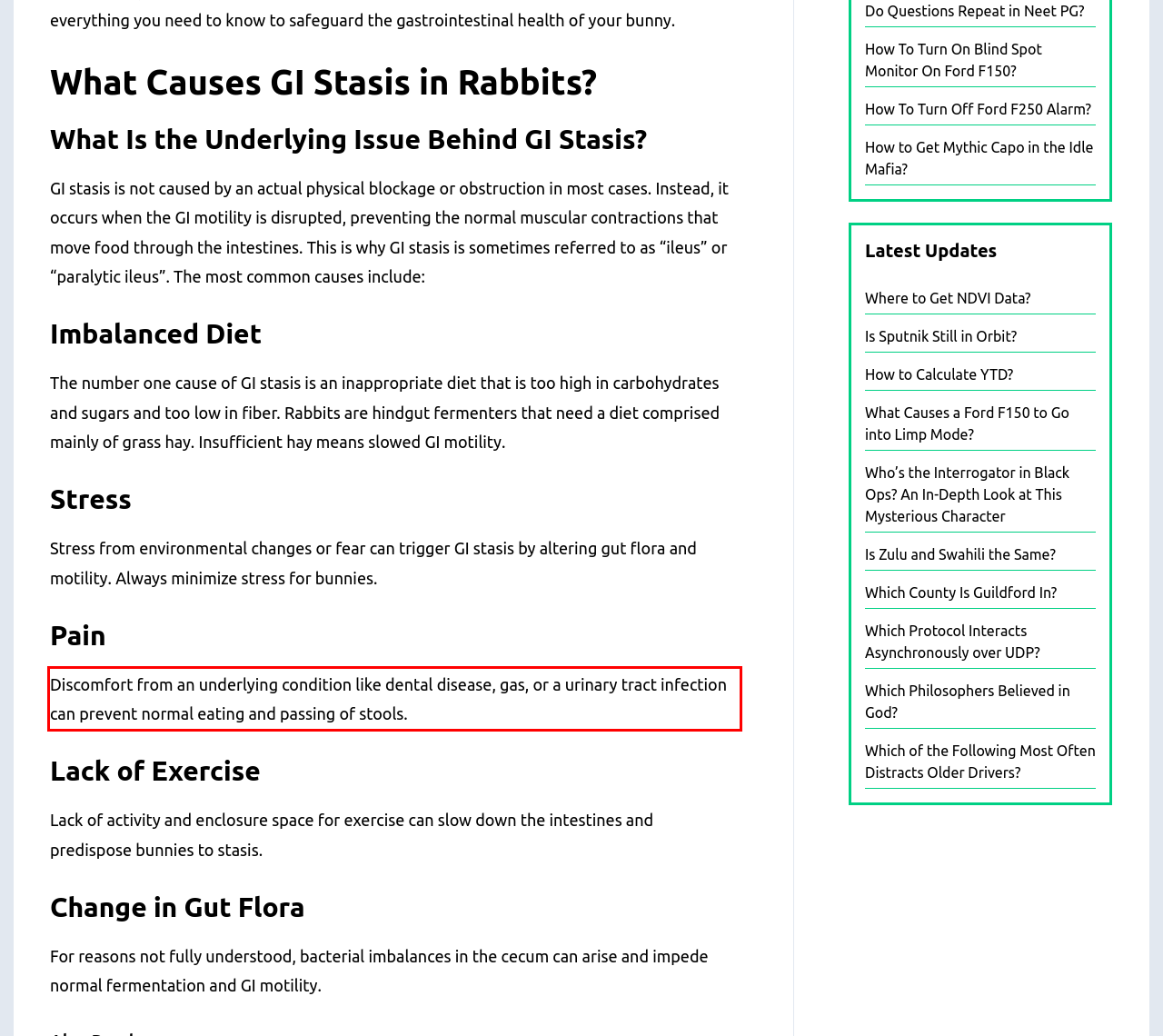The screenshot provided shows a webpage with a red bounding box. Apply OCR to the text within this red bounding box and provide the extracted content.

Discomfort from an underlying condition like dental disease, gas, or a urinary tract infection can prevent normal eating and passing of stools.